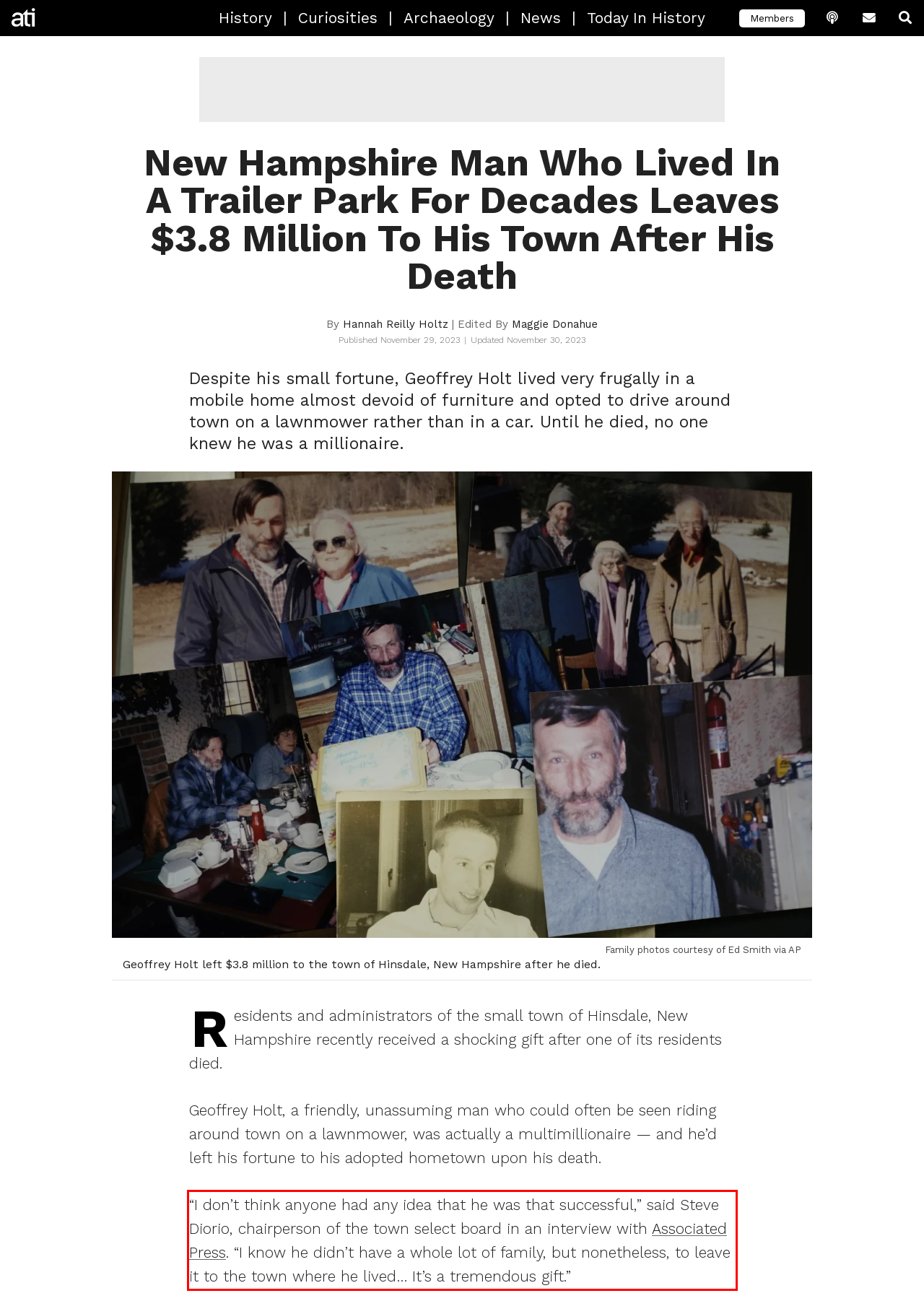Given a screenshot of a webpage containing a red bounding box, perform OCR on the text within this red bounding box and provide the text content.

“I don’t think anyone had any idea that he was that successful,” said Steve Diorio, chairperson of the town select board in an interview with Associated Press. “I know he didn’t have a whole lot of family, but nonetheless, to leave it to the town where he lived… It’s a tremendous gift.”